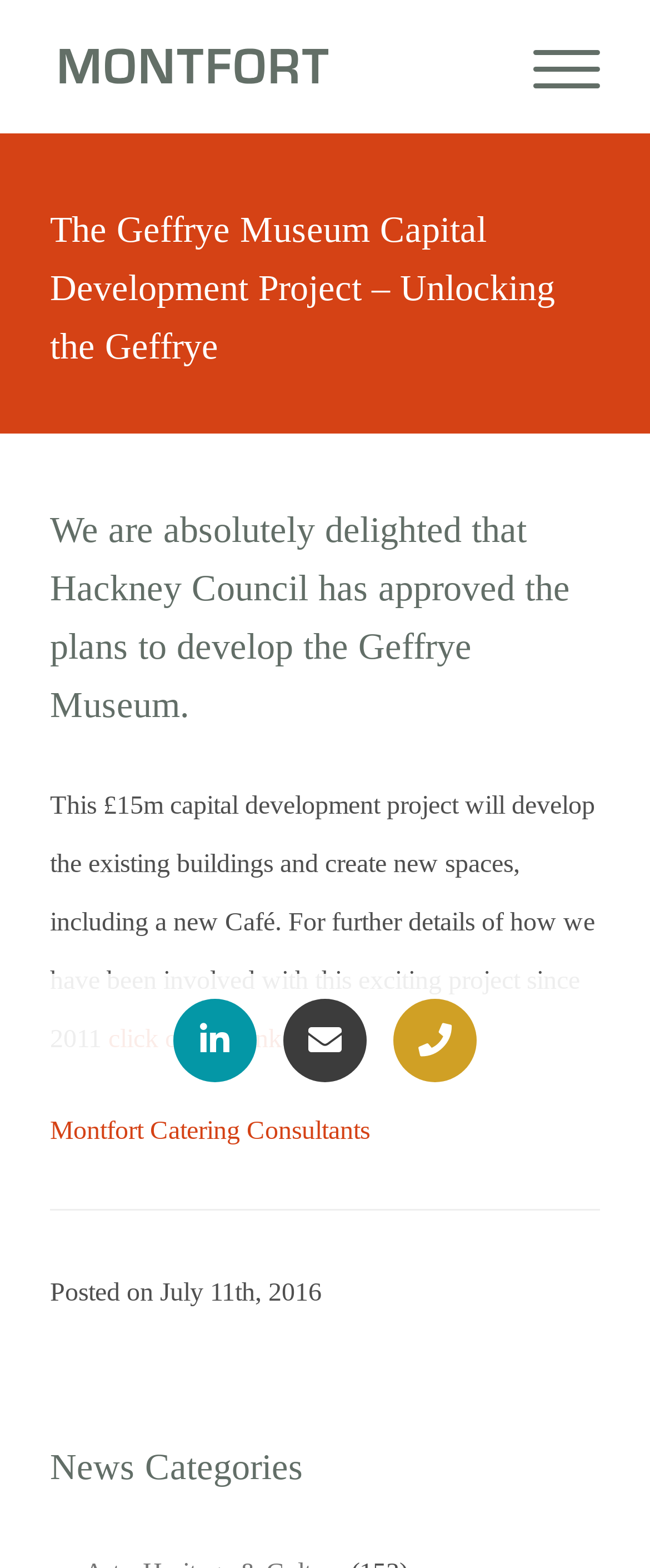What is the cost of the capital development project? Observe the screenshot and provide a one-word or short phrase answer.

£15m